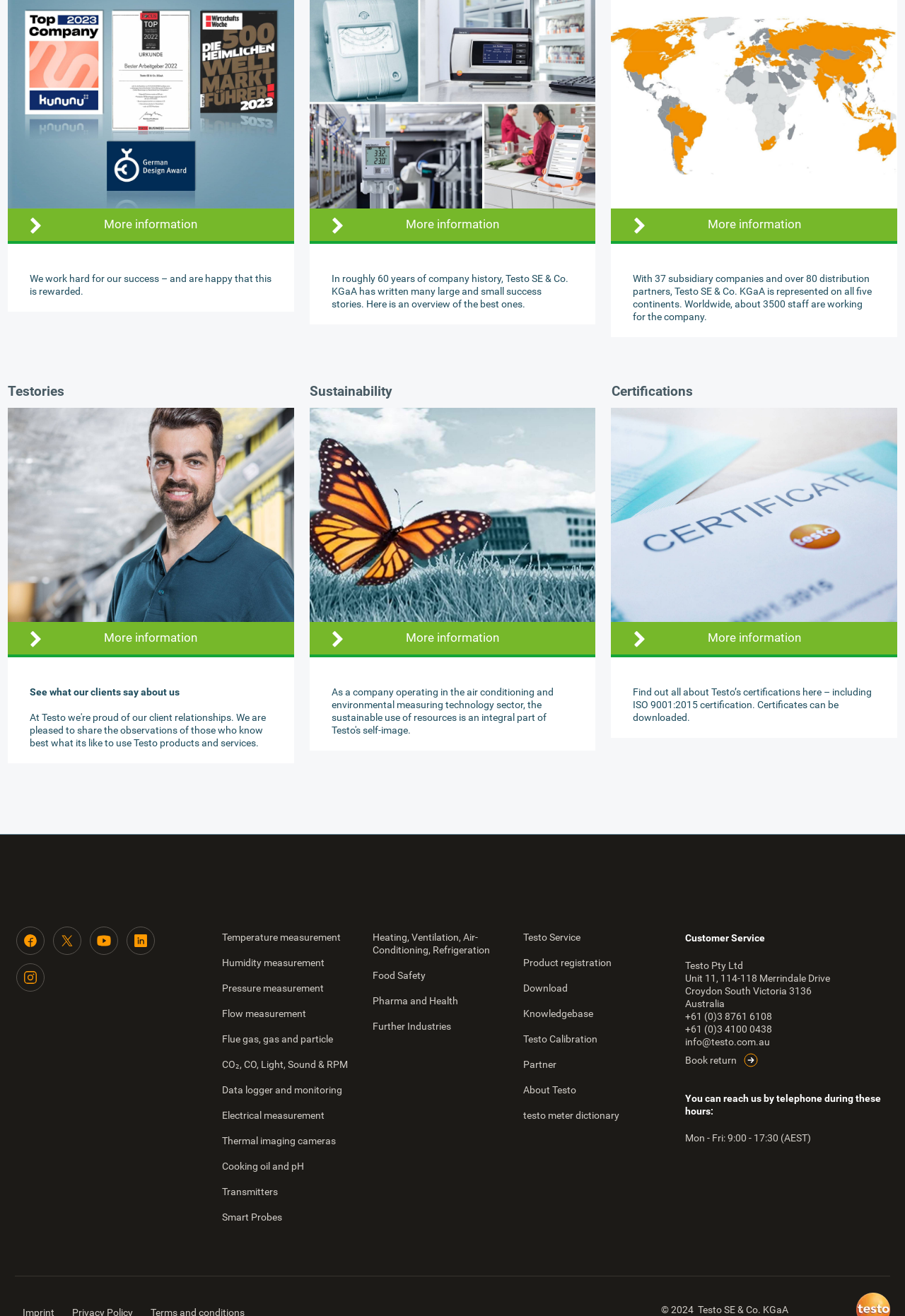Determine the bounding box coordinates of the section to be clicked to follow the instruction: "Visit the Testo Pty Ltd website". The coordinates should be given as four float numbers between 0 and 1, formatted as [left, top, right, bottom].

[0.946, 0.99, 0.984, 0.999]